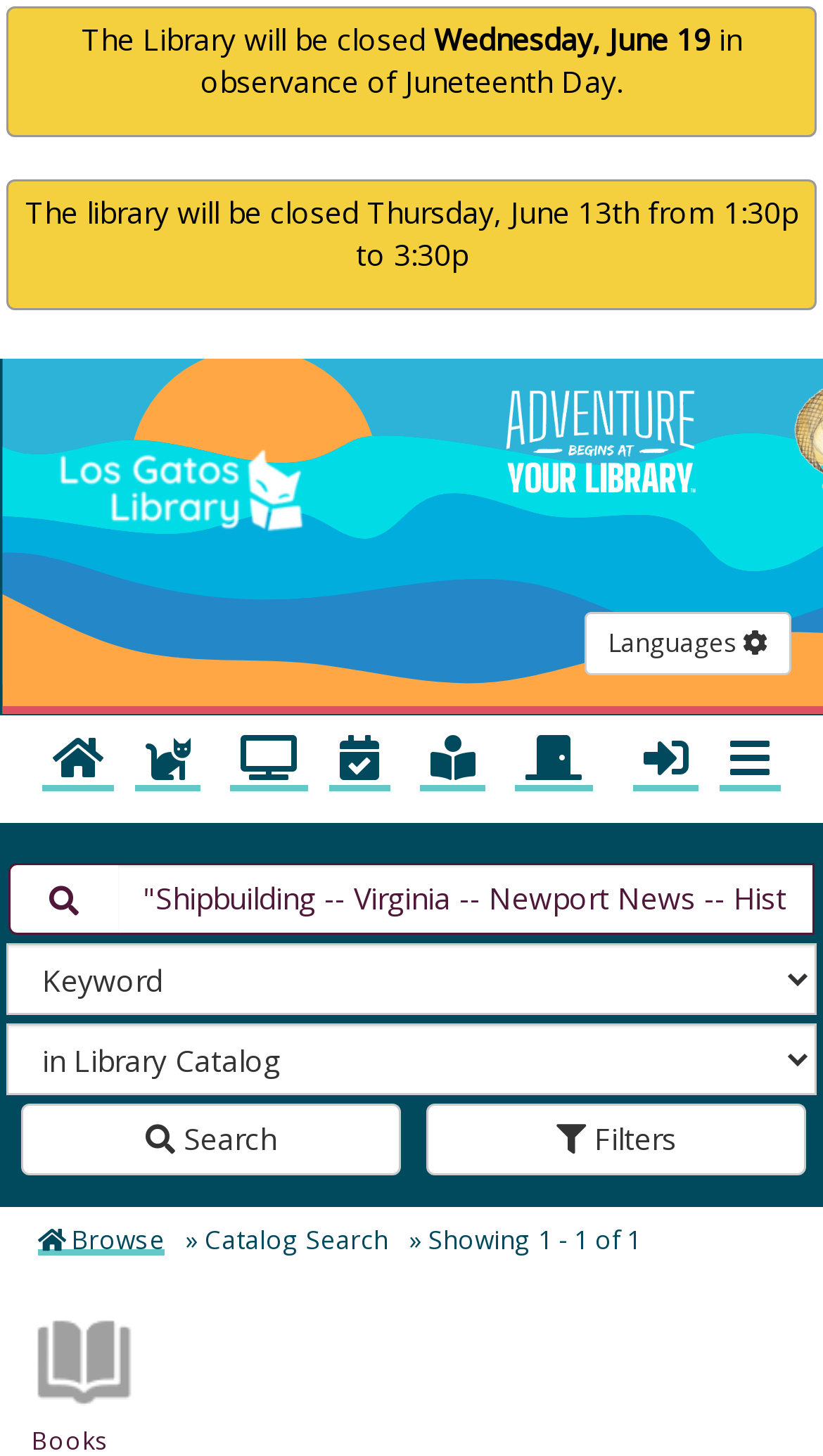What is the name of the library?
Use the information from the screenshot to give a comprehensive response to the question.

I found this information by looking at the link at the top of the page, which has the text 'Los Gatos Library' and is accompanied by an image with the same name.